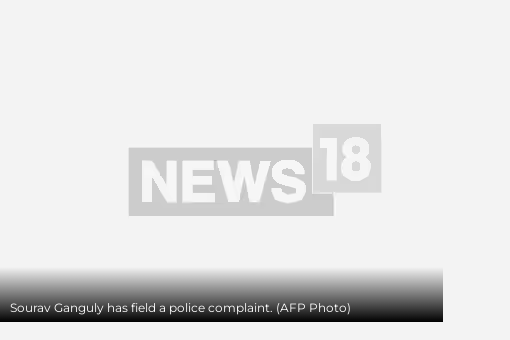Based on the image, provide a detailed and complete answer to the question: 
Where was the police complaint lodged?

As stated in the caption, the complaint was lodged at the Thakurpukur police station, where local authorities are expected to investigate the circumstances surrounding the theft.